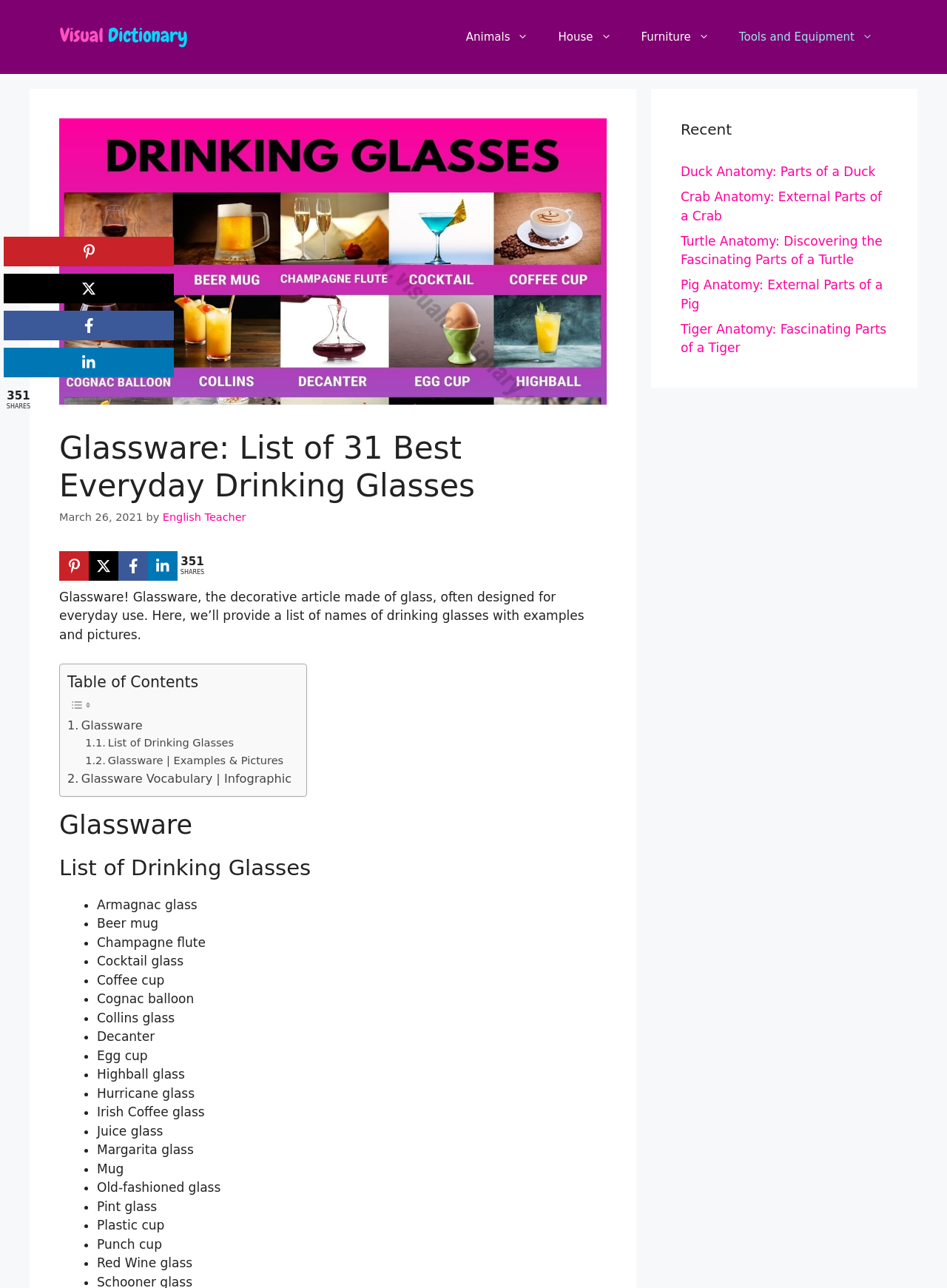Highlight the bounding box coordinates of the element you need to click to perform the following instruction: "Click on the 'Visual Dictionary' link."

[0.062, 0.022, 0.198, 0.034]